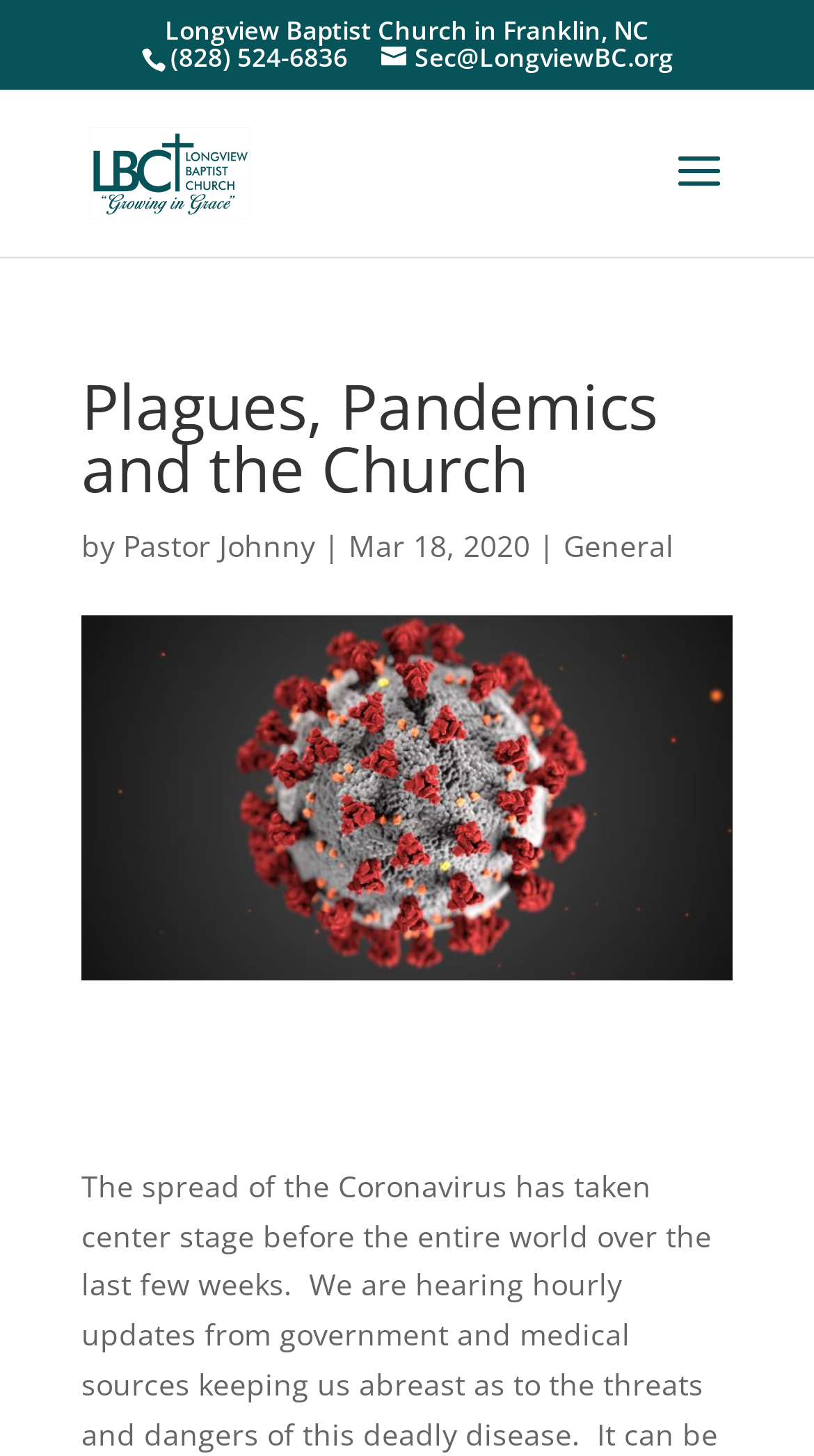What is the phone number of the church?
From the screenshot, supply a one-word or short-phrase answer.

(828) 524-6836